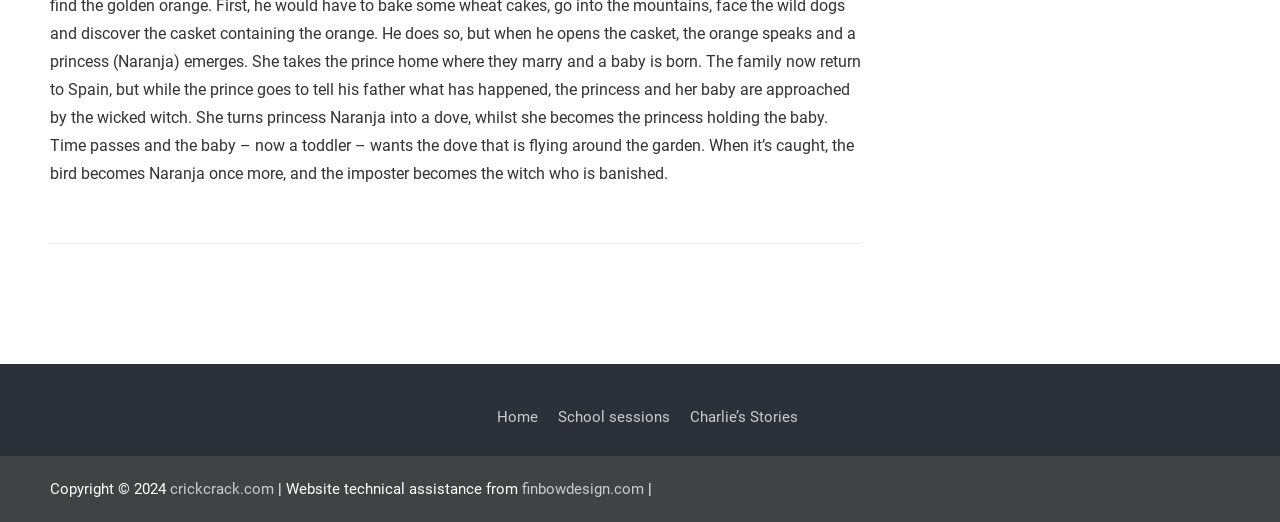Return the bounding box coordinates of the UI element that corresponds to this description: "finbowdesign.com". The coordinates must be given as four float numbers in the range of 0 and 1, [left, top, right, bottom].

[0.408, 0.919, 0.503, 0.953]